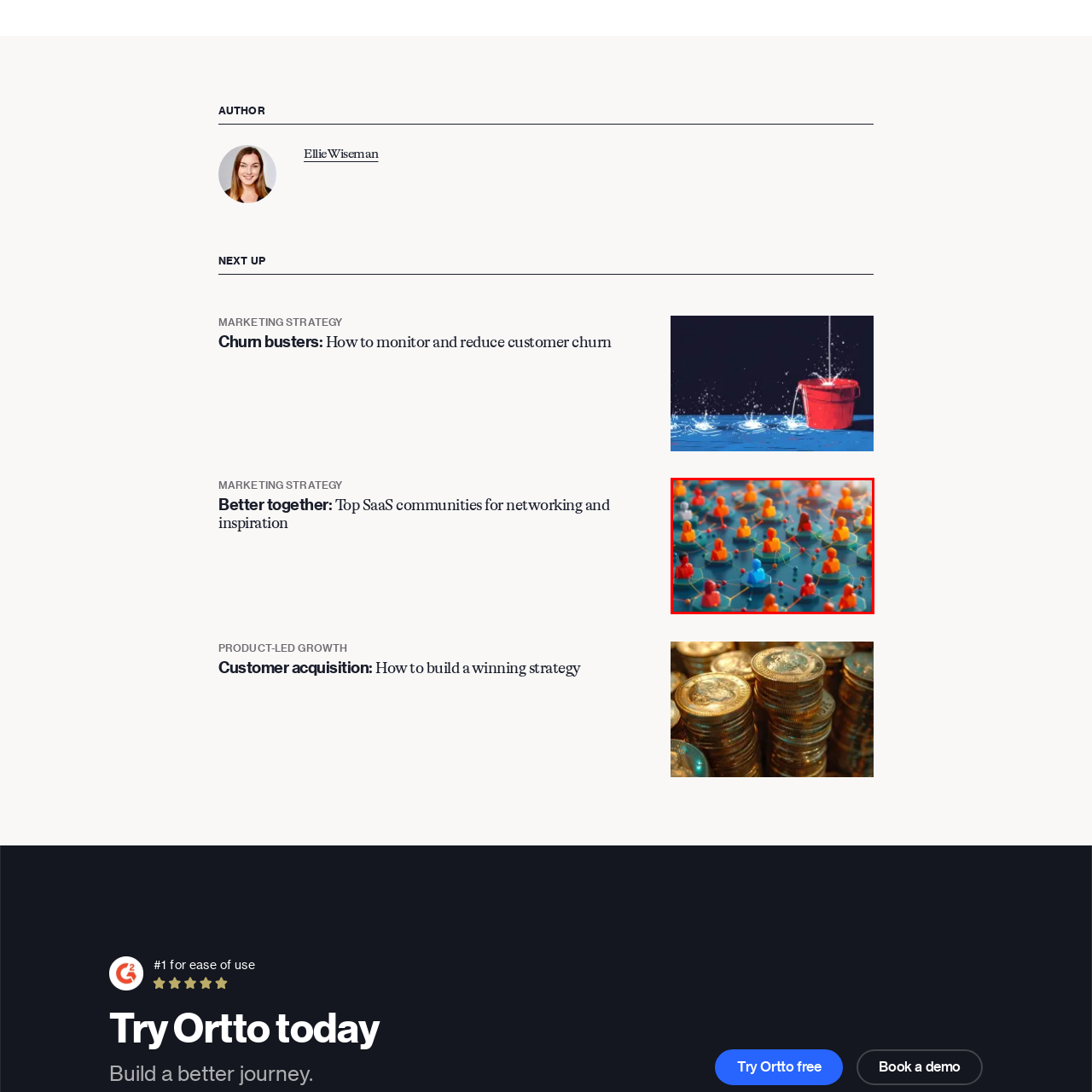What is the main theme of the image?
Review the image area surrounded by the red bounding box and give a detailed answer to the question.

The caption describes the image as a vibrant and dynamic representation of interconnected individuals in a digital network, symbolizing community and collaboration, which emphasizes the importance of working together in online SaaS communities.